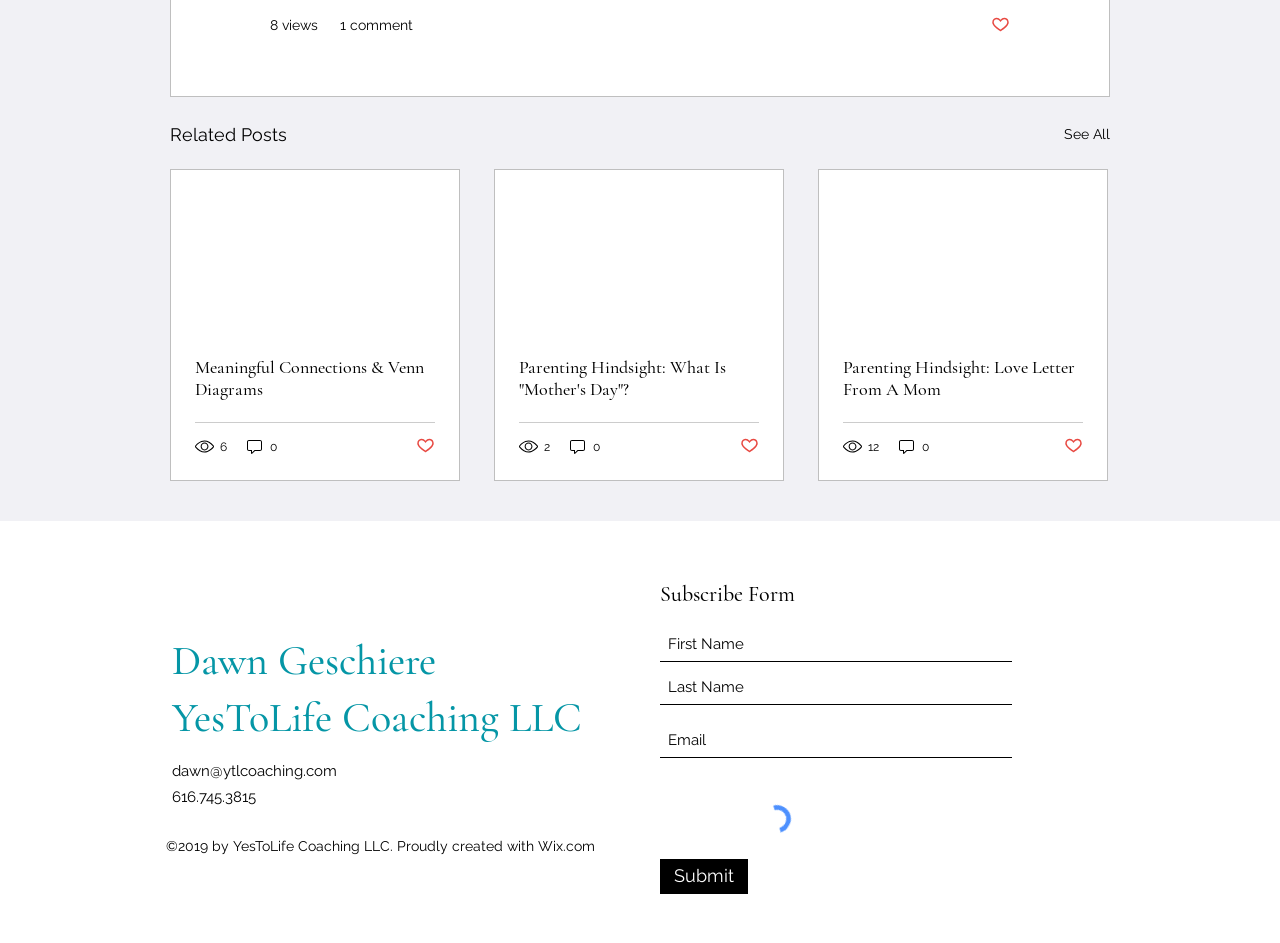Please find the bounding box coordinates of the element that you should click to achieve the following instruction: "View 'Meaningful Connections & Venn Diagrams'". The coordinates should be presented as four float numbers between 0 and 1: [left, top, right, bottom].

[0.152, 0.377, 0.34, 0.424]